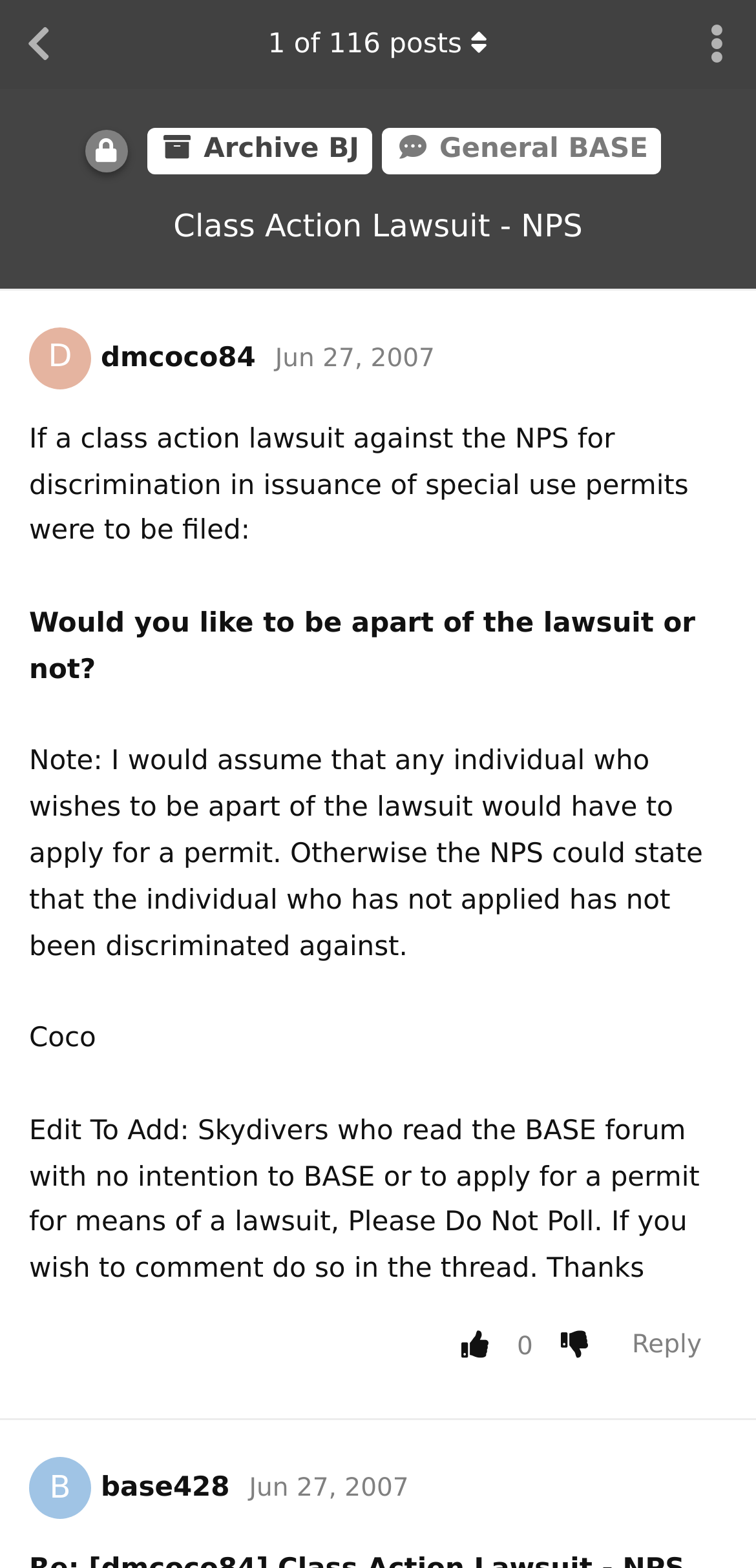How many buttons are there in the post actions section?
Refer to the screenshot and respond with a concise word or phrase.

3